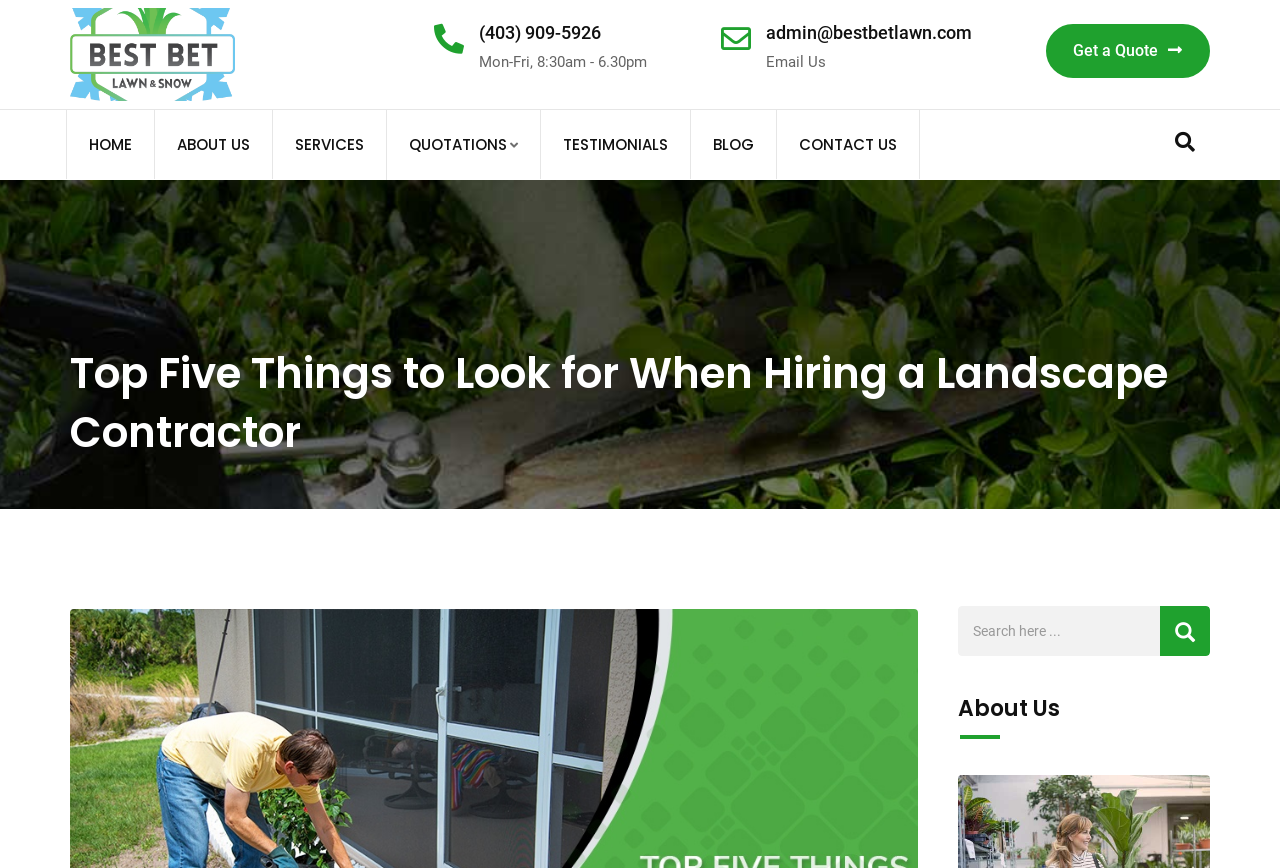Use the details in the image to answer the question thoroughly: 
What are the business hours of Best Bet Lawn?

I found the business hours by looking at the top section of the webpage, where the contact information is displayed. The business hours are listed as 'Mon-Fri, 8:30am - 6:30pm'.